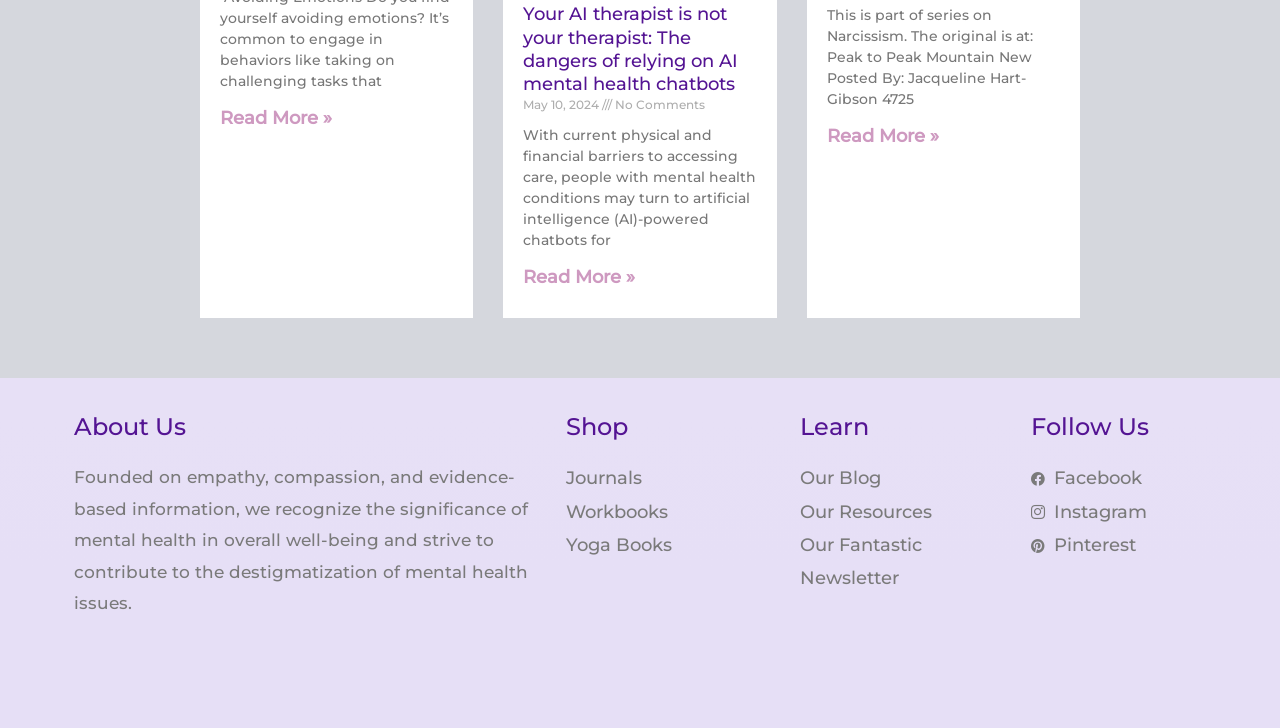What types of products are available in the shop?
Respond to the question with a well-detailed and thorough answer.

I determined the answer by looking at the link elements 'Journals', 'Workbooks', and 'Yoga Books' which are all located under the 'Shop' heading, indicating that these are the types of products available in the shop.